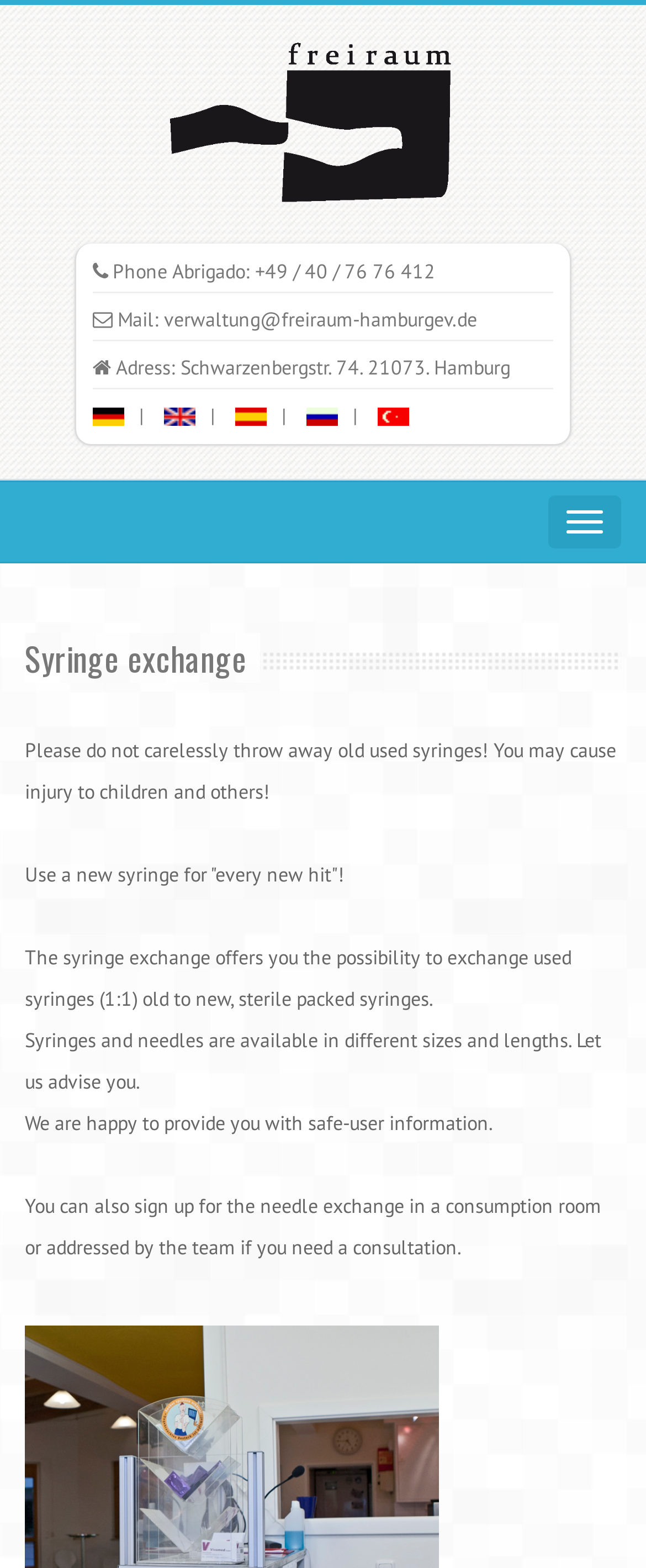Answer the question in one word or a short phrase:
What is the phone number of Freiraum Hamburg?

+49 / 40 / 76 76 412